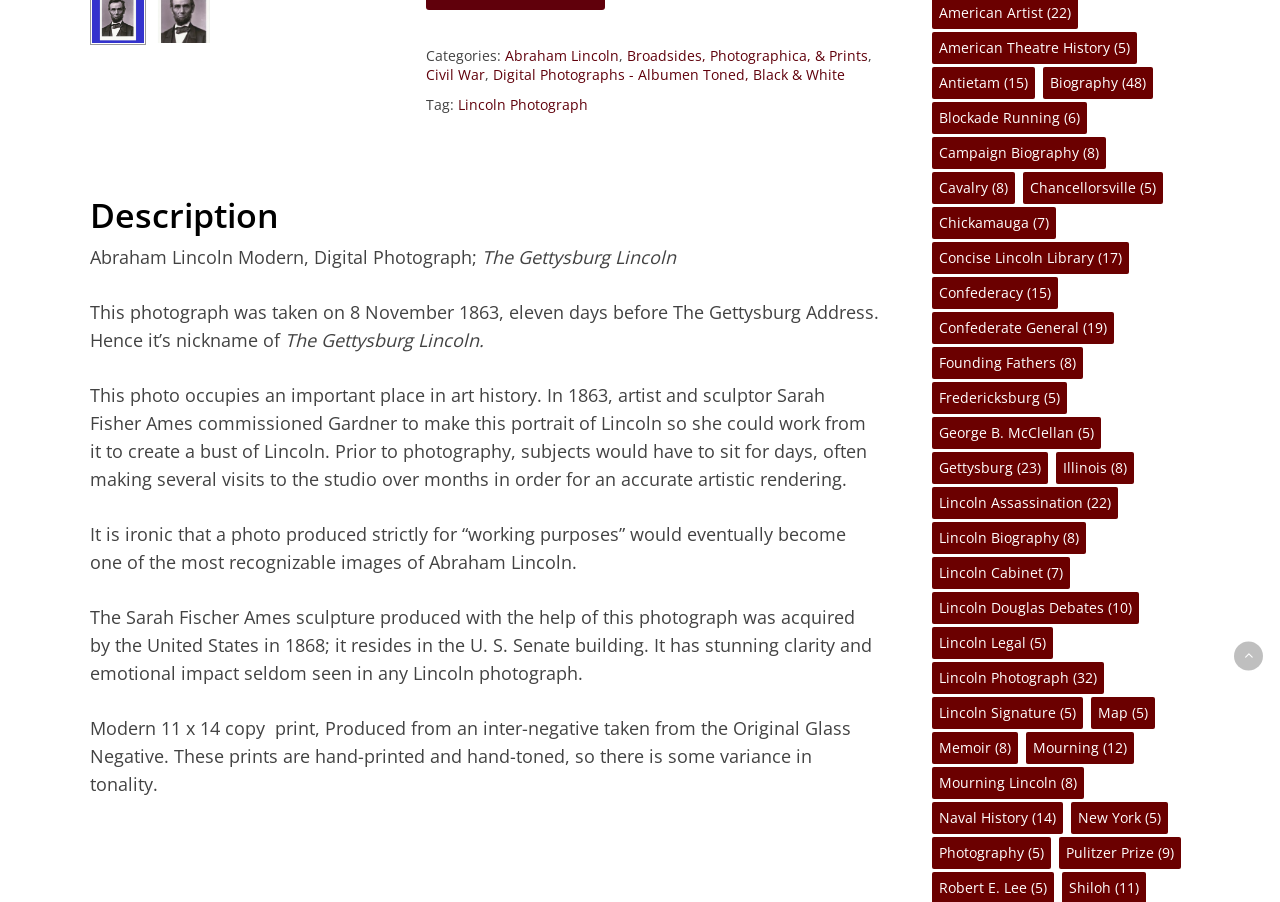Determine the bounding box for the HTML element described here: "Broadsides, Photographica, & Prints". The coordinates should be given as [left, top, right, bottom] with each number being a float between 0 and 1.

[0.489, 0.049, 0.678, 0.073]